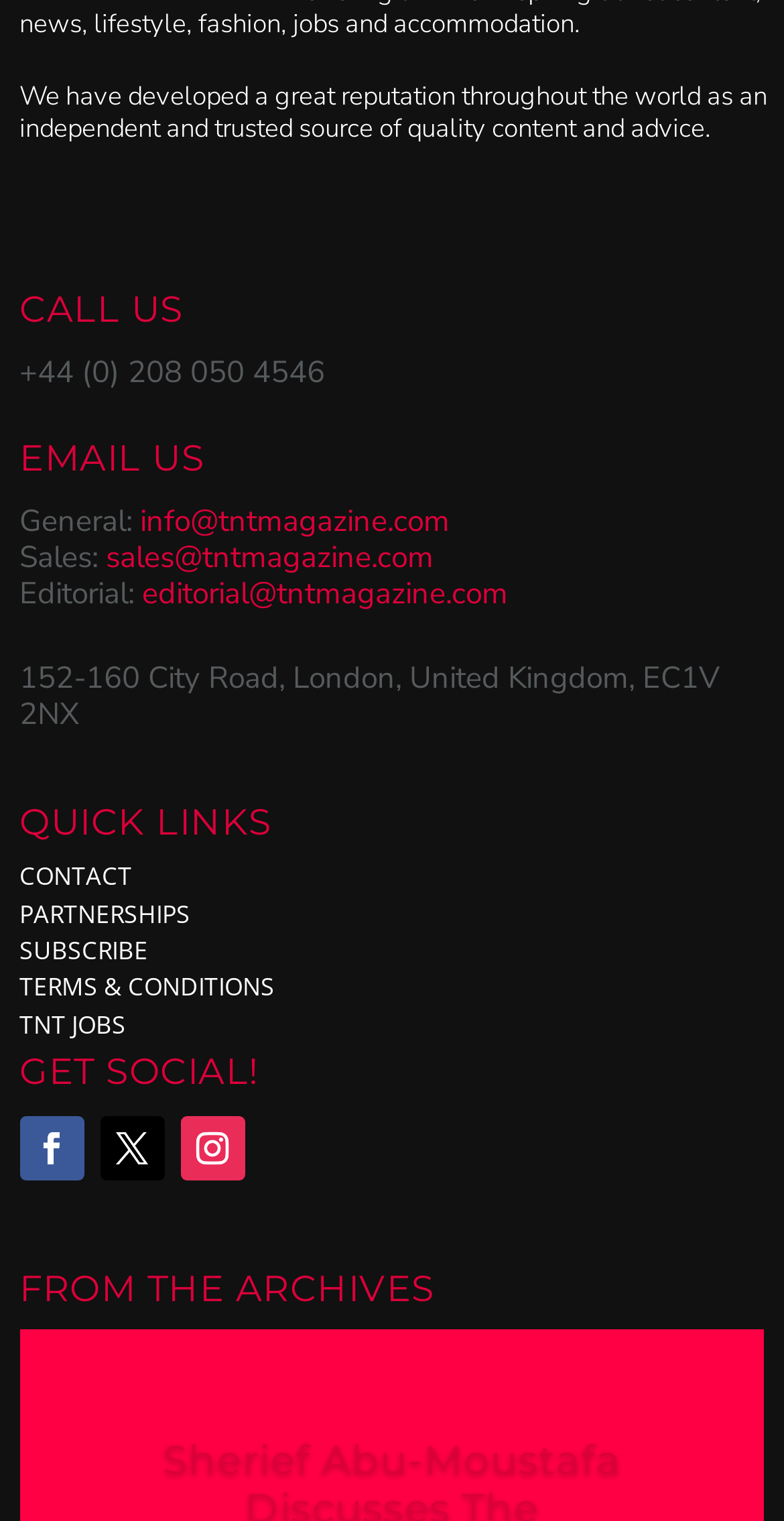Can you specify the bounding box coordinates of the area that needs to be clicked to fulfill the following instruction: "View archives"?

[0.301, 0.833, 0.554, 0.862]